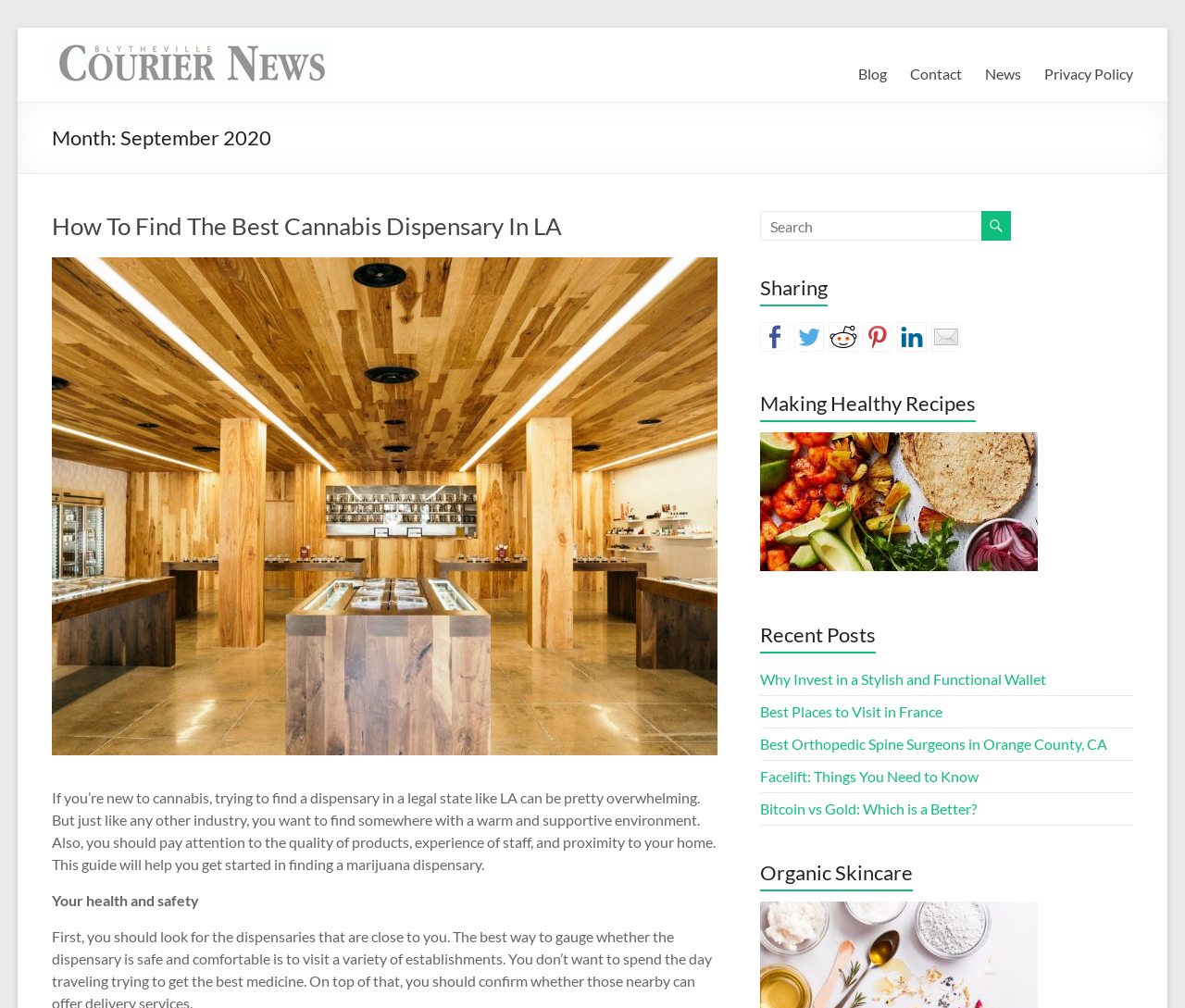Describe all significant elements and features of the webpage.

The webpage is a blog or news website with a focus on various topics. At the top left, there is a link to "Skip to content" and a logo with the text "couriernews" accompanied by an image. Below the logo, there is a heading that reads "Month: September 2020". 

To the right of the logo, there are several navigation links, including "Blog", "Contact", "News", and "Privacy Policy". 

The main content of the webpage is divided into several sections. The first section has a heading that reads "How To Find The Best Cannabis Dispensary In LA" and a link to the same article. Below the heading, there is a figure, likely an image, and a block of text that provides guidance on finding a cannabis dispensary in LA. The text discusses the importance of a warm and supportive environment, product quality, staff experience, and proximity to one's home.

Further down, there is a section with a search box and a button with a magnifying glass icon. 

To the right of the main content, there are three columns of complementary information. The first column has a heading that reads "Sharing" and provides links to various social media platforms, including Facebook, Twitter, Reddit, Pinterest, LinkedIn, and mail, each accompanied by an icon. 

The second column has a heading that reads "Making Healthy Recipes", but there is no additional content provided. 

The third column has a heading that reads "Recent Posts" and lists several article links, including "Why Invest in a Stylish and Functional Wallet", "Best Places to Visit in France", "Best Orthopedic Spine Surgeons in Orange County, CA", "Facelift: Things You Need to Know", "Bitcoin vs Gold: Which is a Better?", and "Organic Skincare".